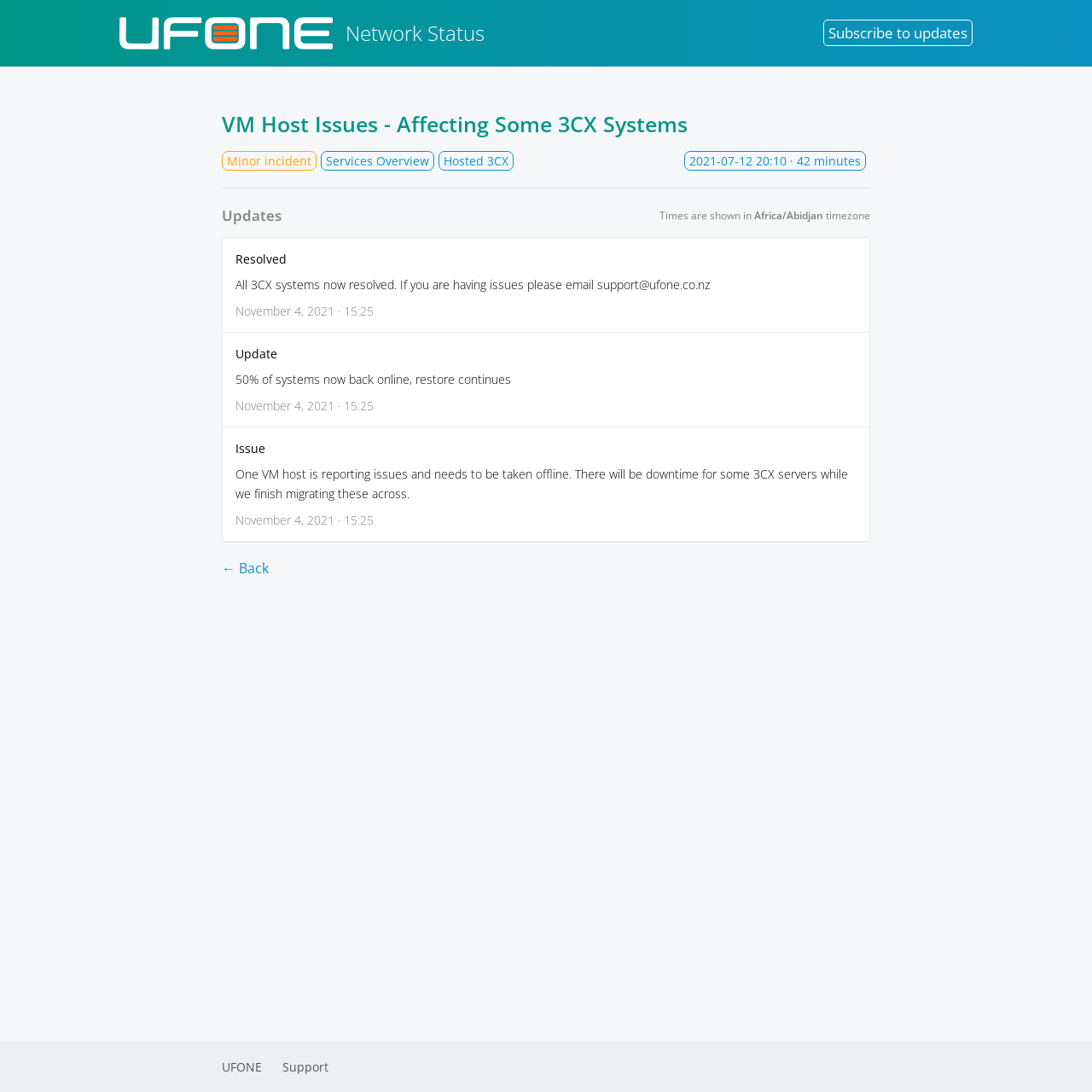Please give a short response to the question using one word or a phrase:
What is the current status of 3CX systems?

Resolved